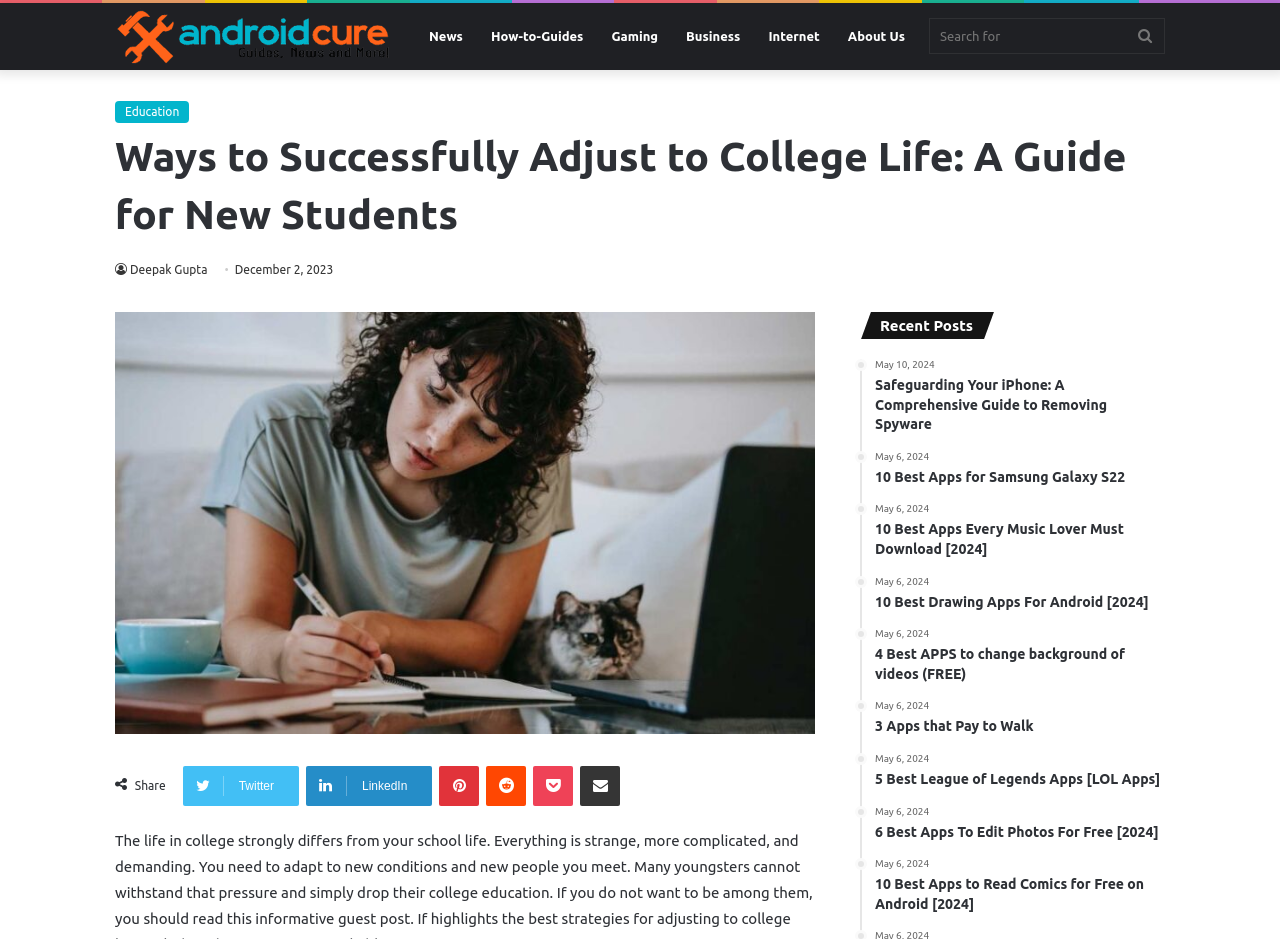What is the author's name of the current article?
Look at the image and answer the question with a single word or phrase.

Deepak Gupta